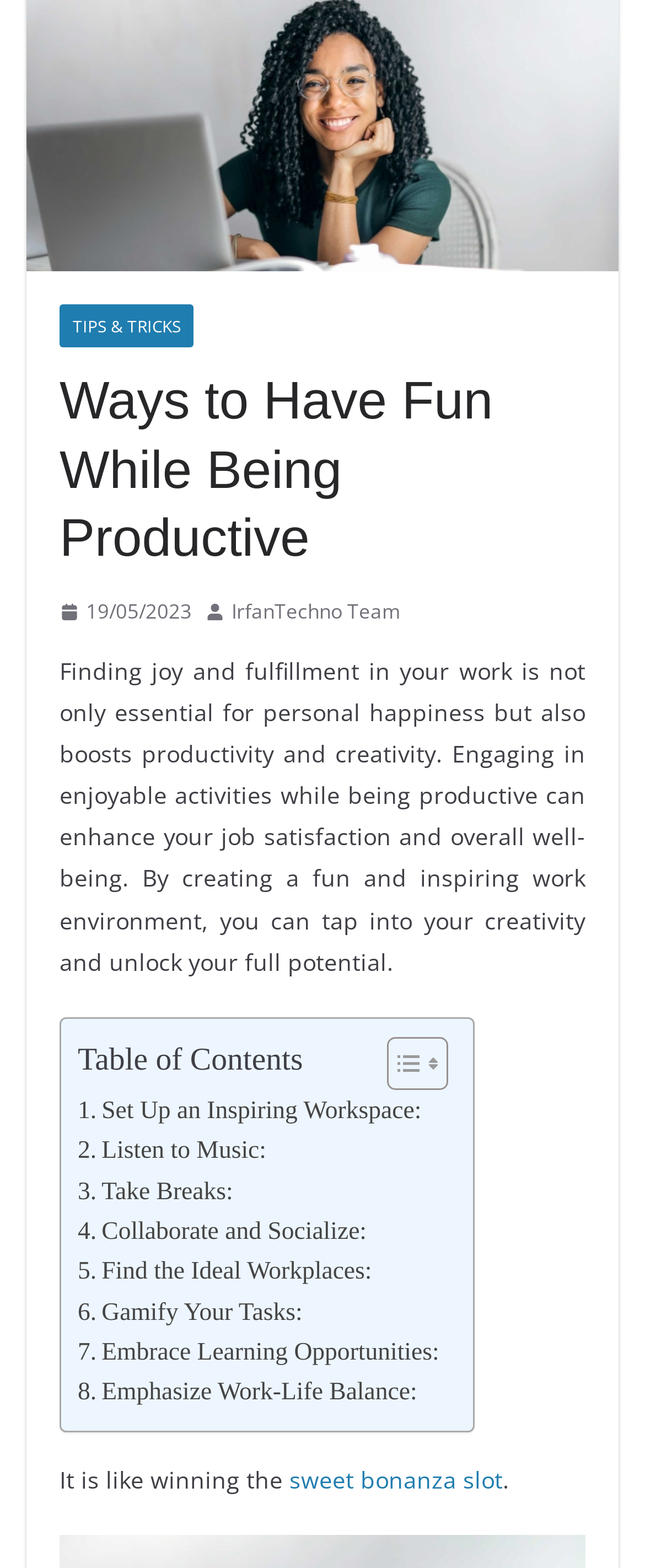Bounding box coordinates are specified in the format (top-left x, top-left y, bottom-right x, bottom-right y). All values are floating point numbers bounded between 0 and 1. Please provide the bounding box coordinate of the region this sentence describes: Toggle

[0.56, 0.66, 0.681, 0.696]